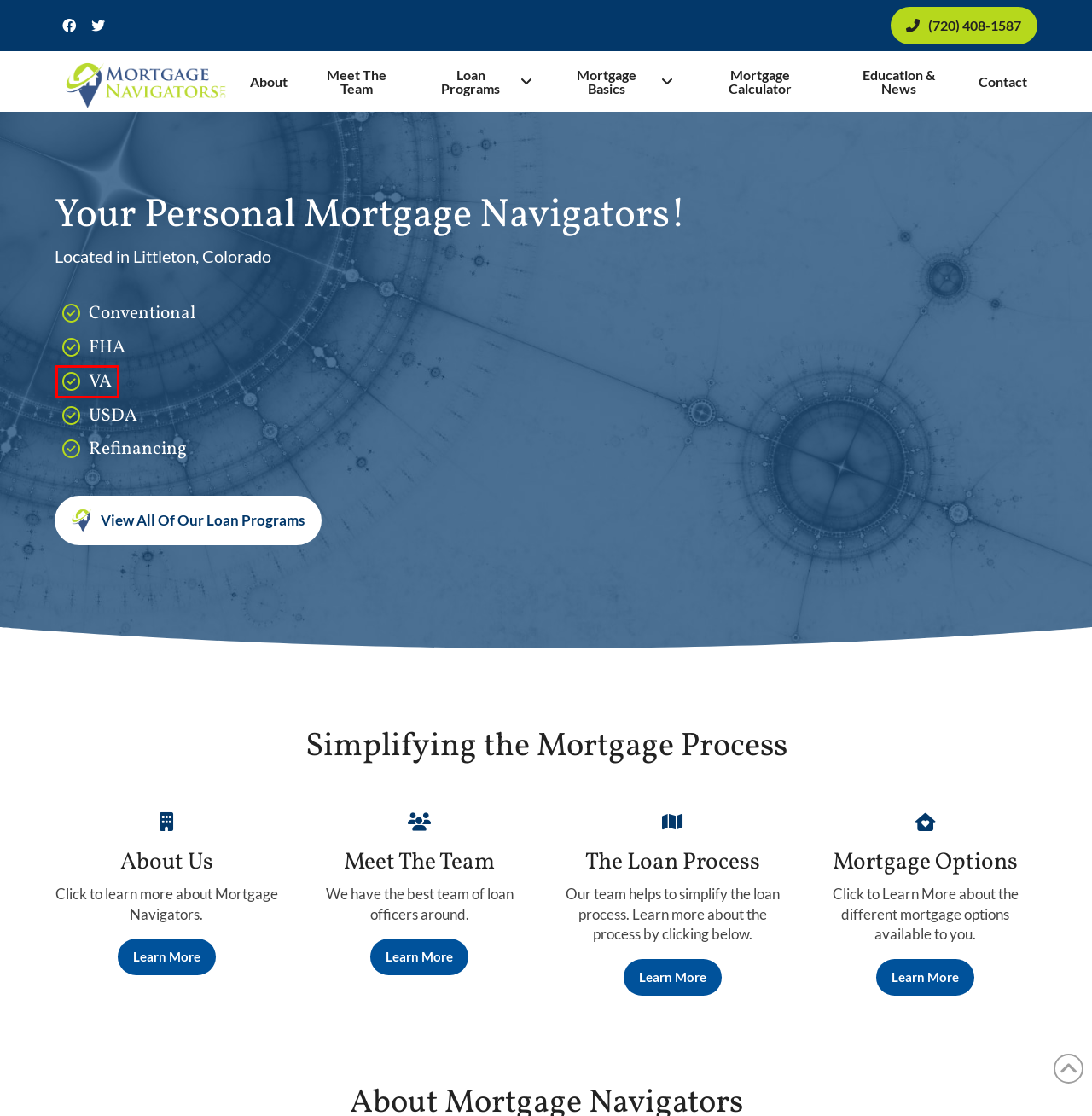Examine the screenshot of a webpage with a red bounding box around a specific UI element. Identify which webpage description best matches the new webpage that appears after clicking the element in the red bounding box. Here are the candidates:
A. VA Home Loans - Mortgage Navigators LLC
B. Mortgage Calculator - Mortgage Navigators LLC
C. Conventional Mortgages - Mortgage Navigators LLC
D. Loan Programs - Mortgage Navigators LLC
E. FHA Loans - Mortgage Navigators LLC
F. Refinancing - Mortgage Navigators LLC
G. USDA Home Loans - Mortgage Navigators LLC
H. Mortgage Options - Mortgage Navigators LLC

A